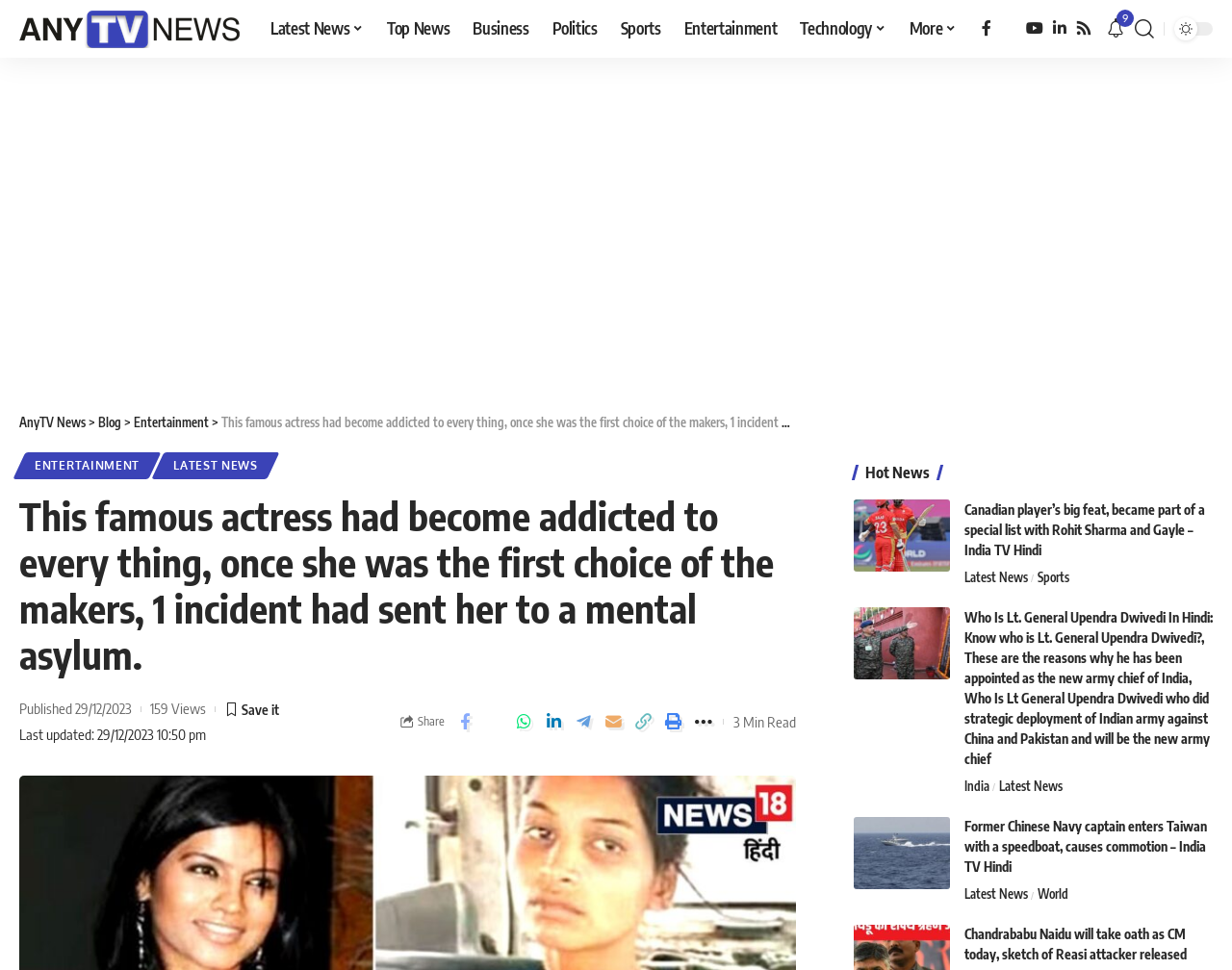Determine the bounding box coordinates of the target area to click to execute the following instruction: "Click on the 'Entertainment' link."

[0.546, 0.0, 0.64, 0.06]